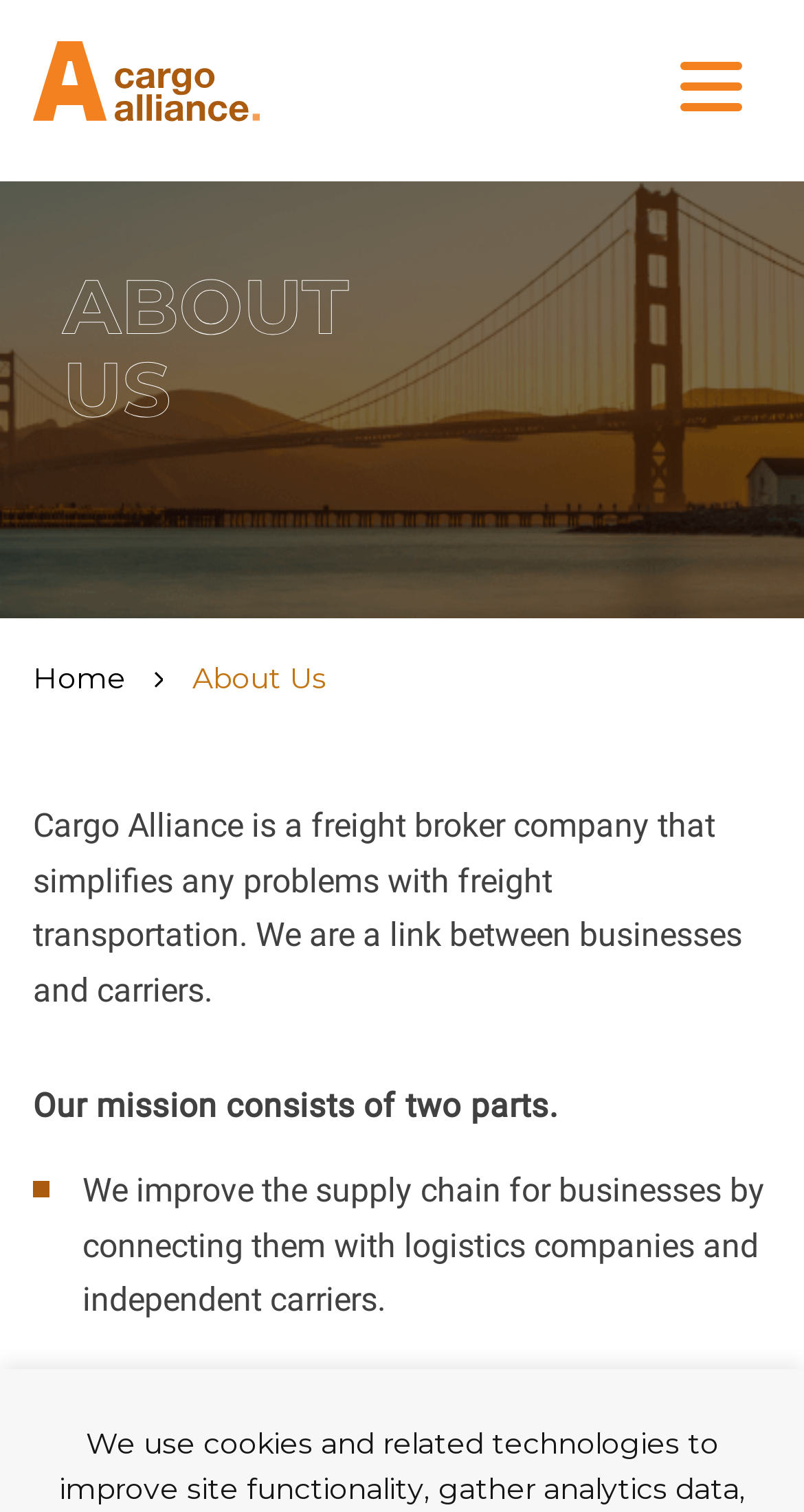Identify the bounding box coordinates of the area you need to click to perform the following instruction: "click the phone number link".

[0.304, 0.829, 0.696, 0.878]